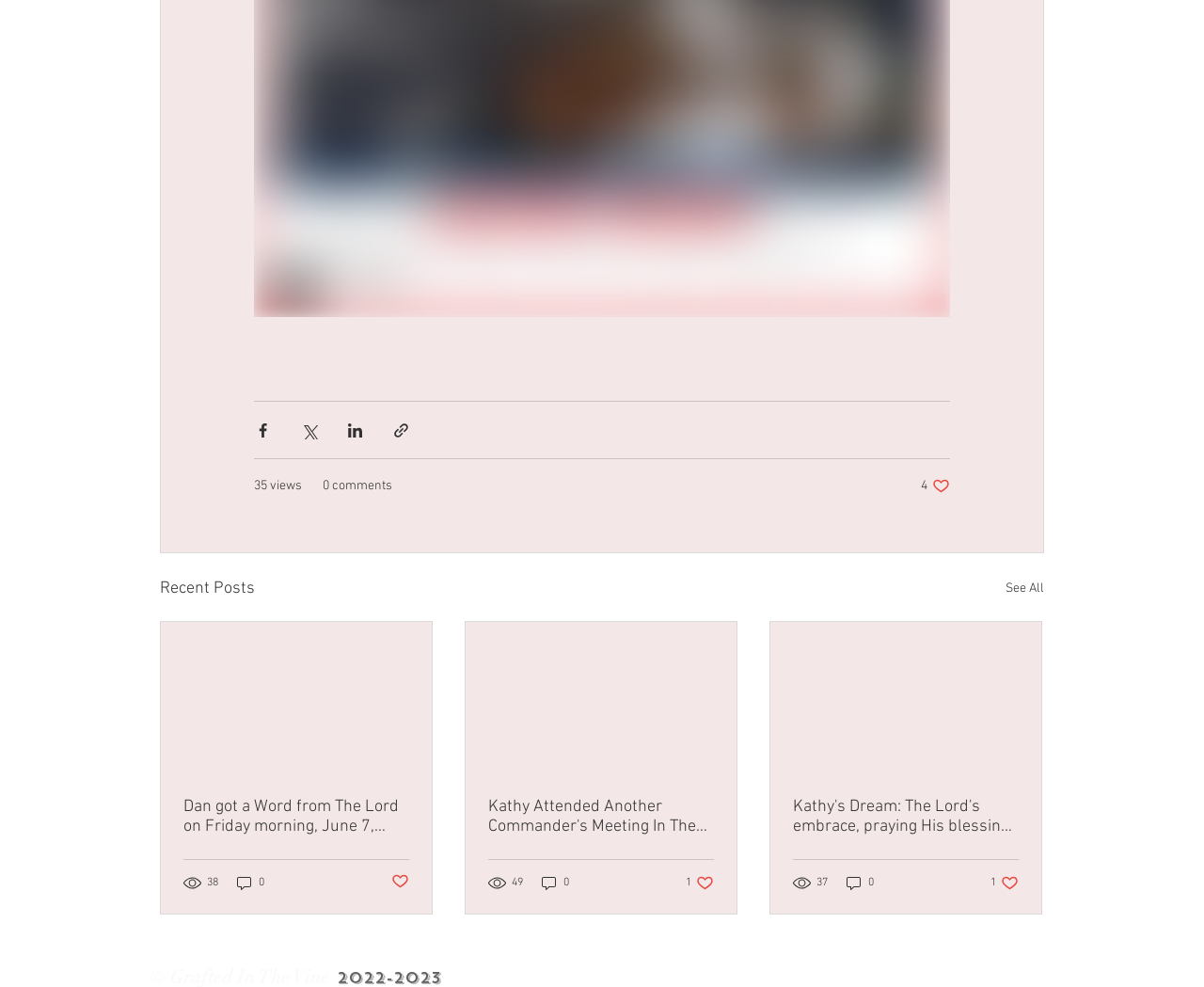Carefully examine the image and provide an in-depth answer to the question: What is the purpose of the 'Recent Posts' heading?

The 'Recent Posts' heading is used to categorize the posts below it, indicating that they are recent posts on the website.